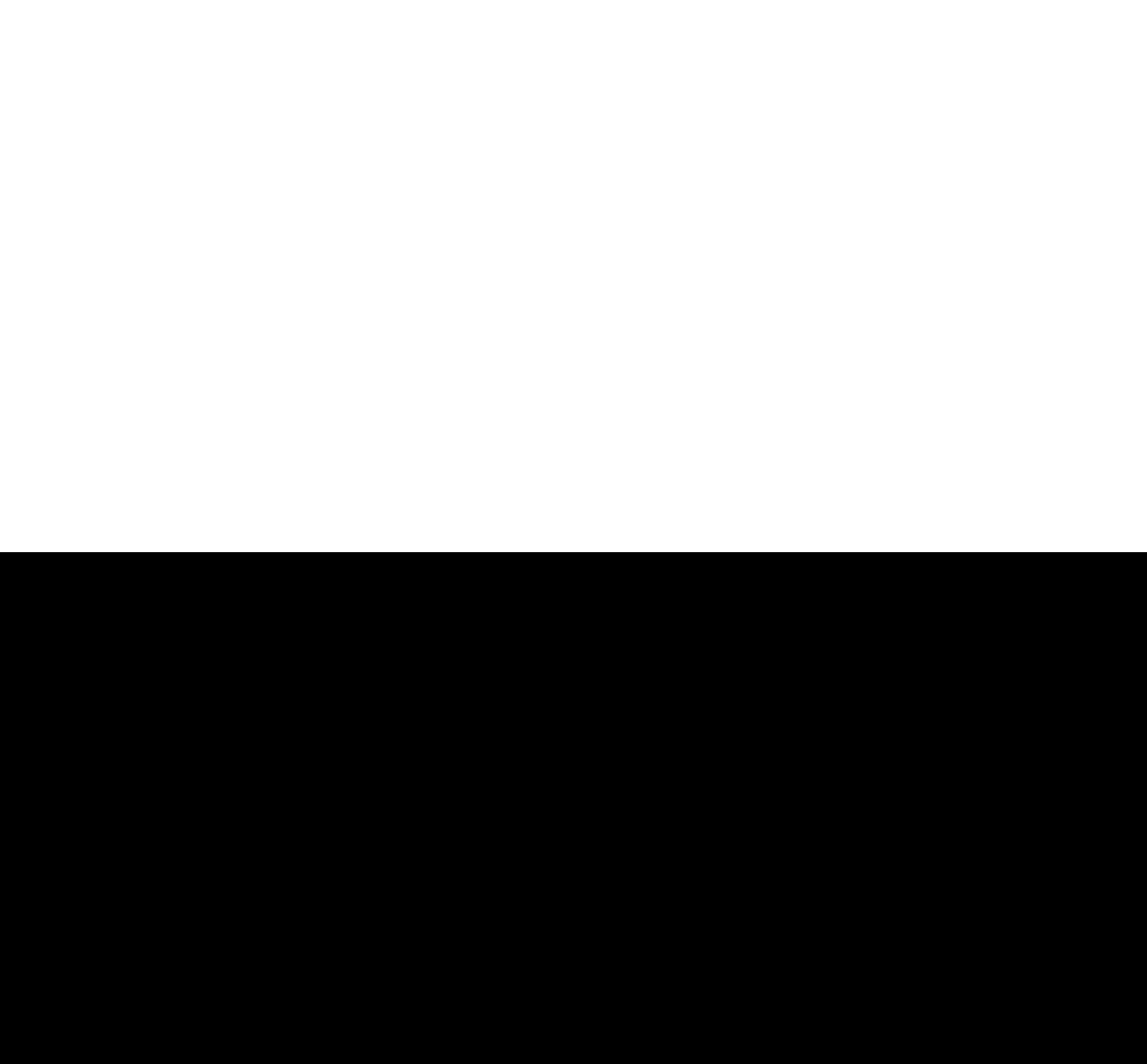Predict the bounding box of the UI element based on this description: "Information@ccuisine.cc".

[0.6, 0.769, 0.736, 0.787]